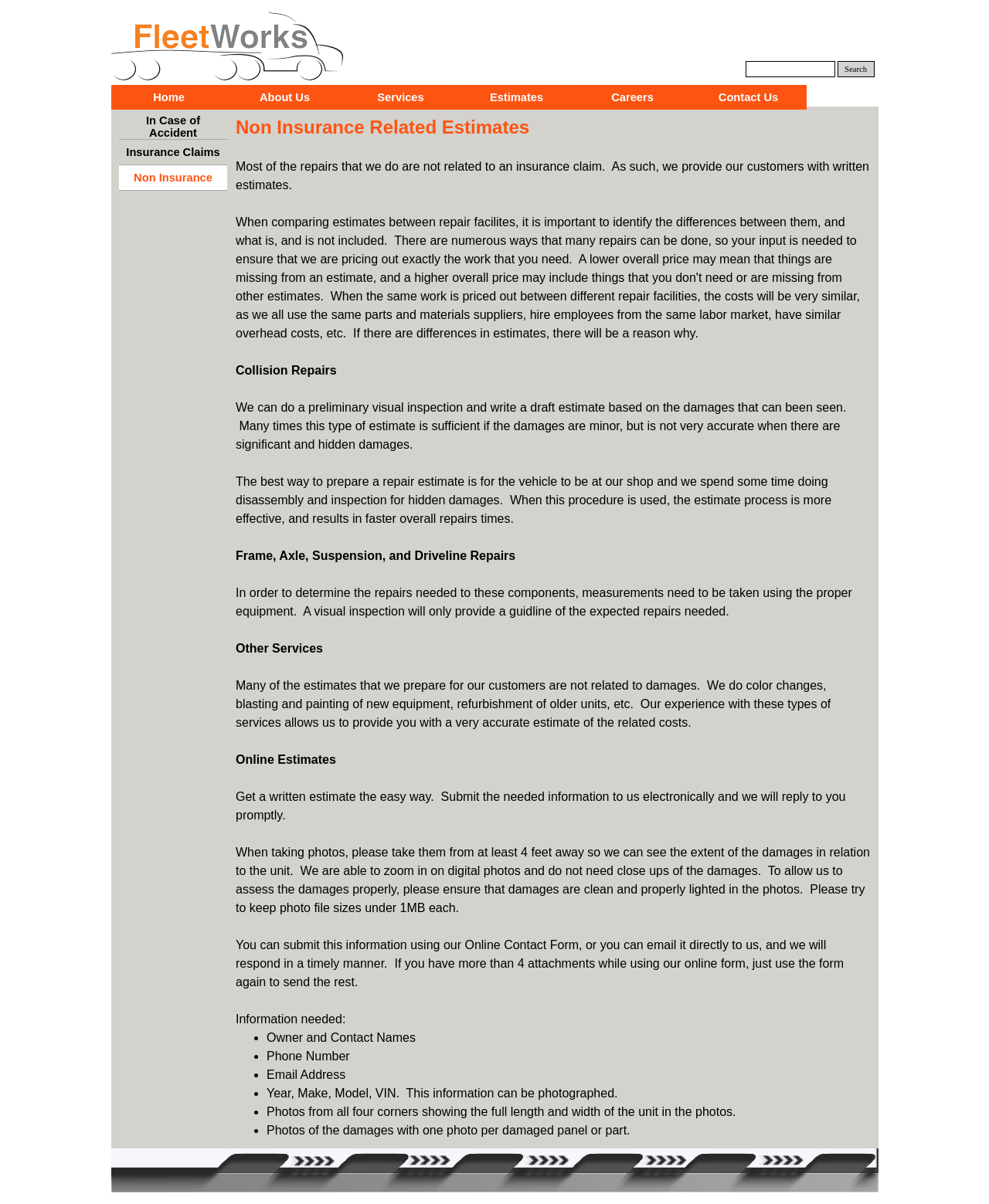What is the purpose of taking photos of the damages?
Please provide a comprehensive and detailed answer to the question.

The webpage instructs customers to take photos of the damages from at least 4 feet away, with clean and properly lighted damages, to allow Fleet Works to assess the damages properly and provide an accurate estimate.